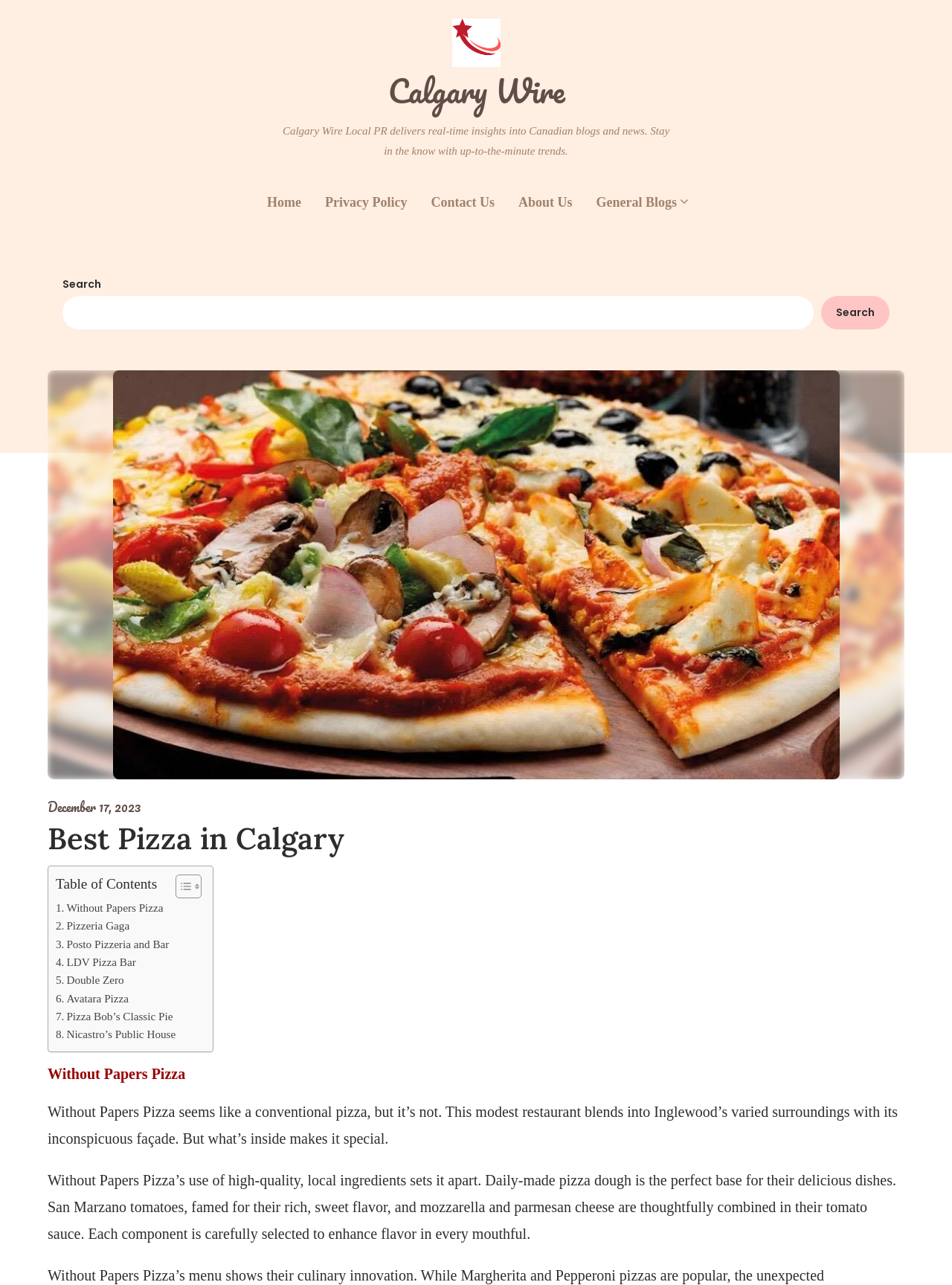How is the pizza dough made?
Answer the question with detailed information derived from the image.

I found the answer by reading the text that describes the ingredients used in the pizza, specifically the part that mentions 'daily-made pizza dough'.